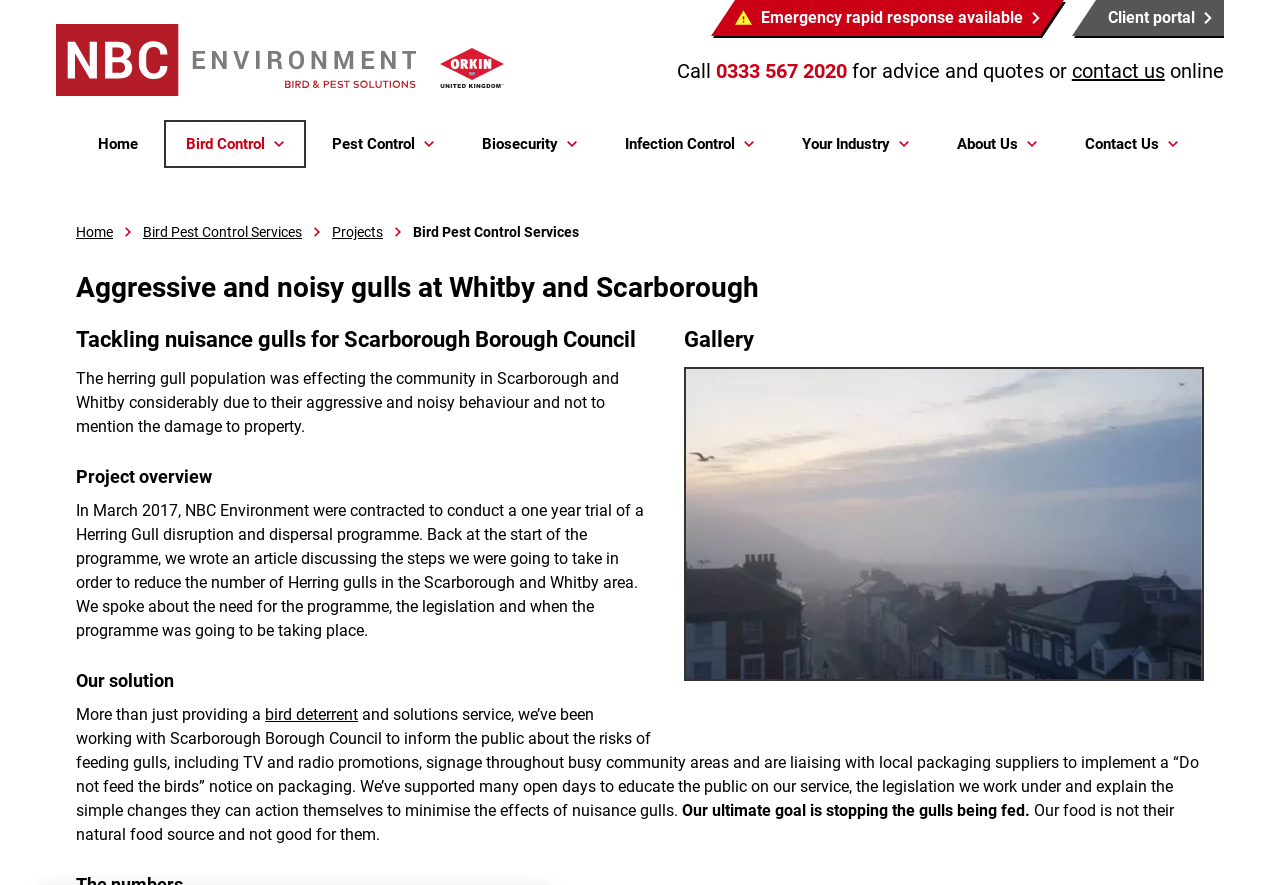Locate the bounding box for the described UI element: "contact us". Ensure the coordinates are four float numbers between 0 and 1, formatted as [left, top, right, bottom].

[0.822, 0.067, 0.895, 0.094]